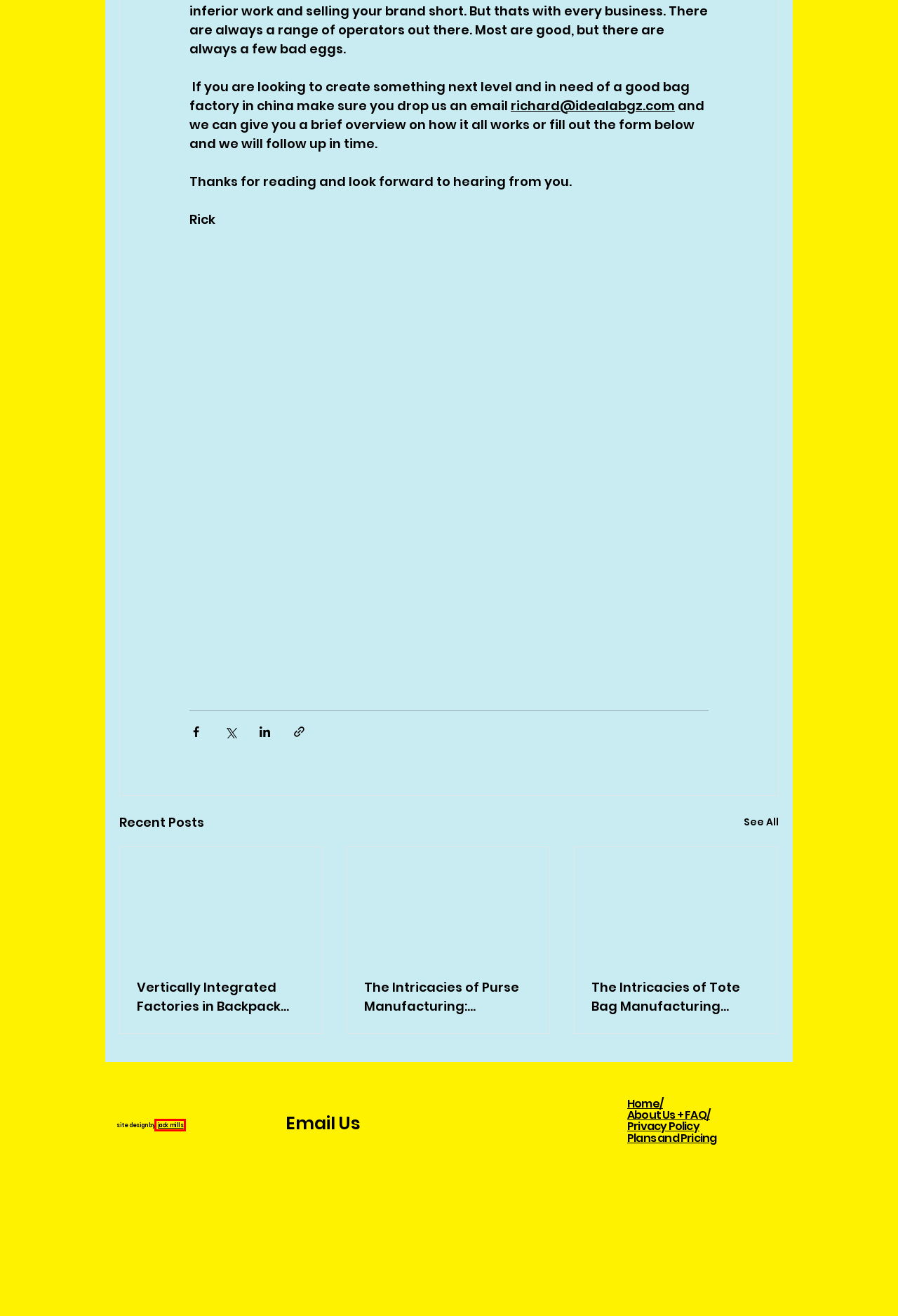You are provided with a screenshot of a webpage containing a red rectangle bounding box. Identify the webpage description that best matches the new webpage after the element in the bounding box is clicked. Here are the potential descriptions:
A. Vertically Integrated Factories in Backpack Manufacturing: An In-depth Look
B. The Intricacies of Purse Manufacturing: Navigating Materials, Design, and Quality Control
C. The Intricacies of Tote Bag Manufacturing Processes: From Materials to Printing
D. About Us | Idealabgz
E. Instagram | Idealabgz
F. Backpack Manufacturer | China | The Idea Lab
G. Garment Manufacturing Near Me
H. HOME | Jack Mills

H